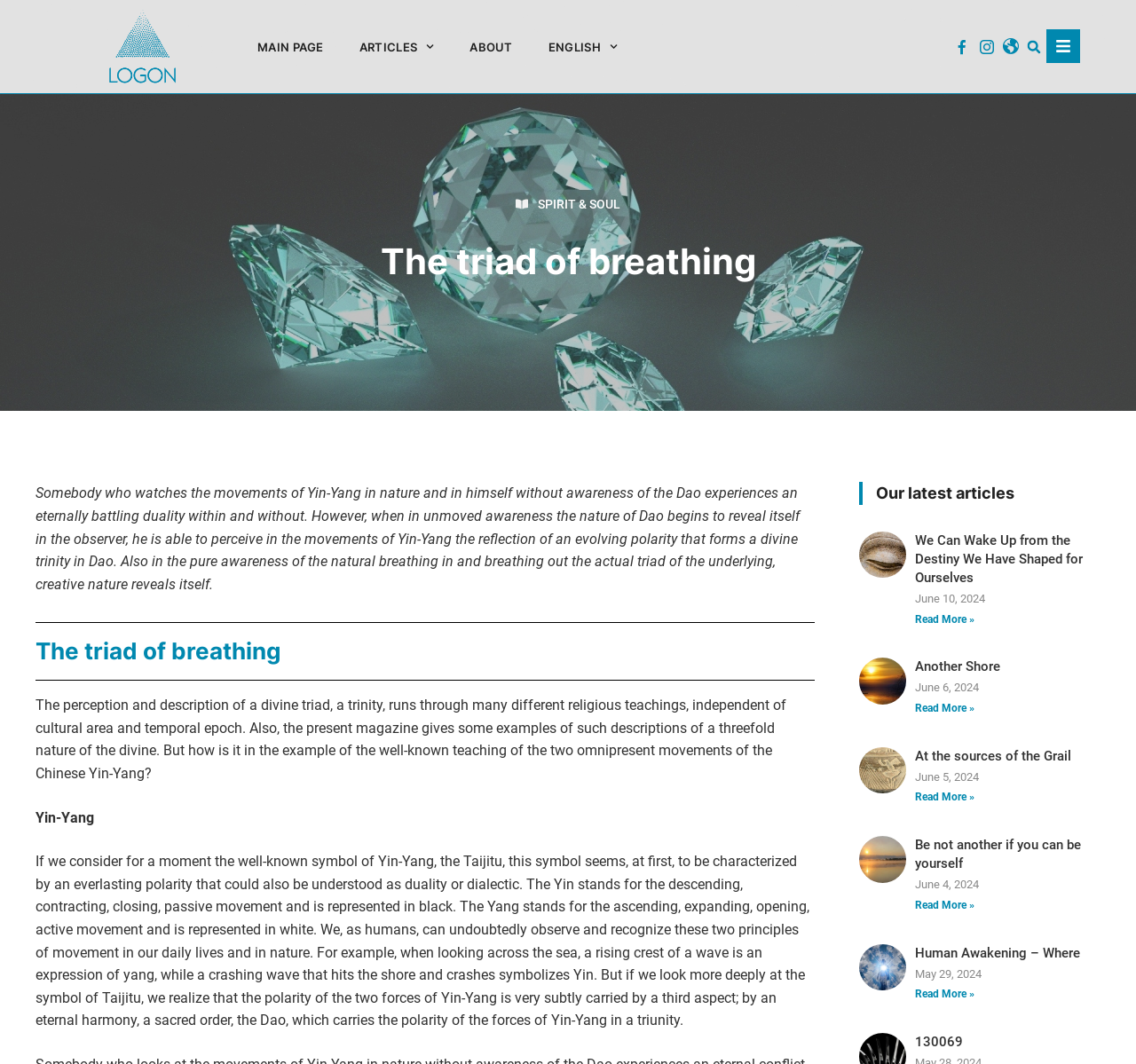Please identify the bounding box coordinates of the region to click in order to complete the task: "Click on MAIN PAGE". The coordinates must be four float numbers between 0 and 1, specified as [left, top, right, bottom].

[0.219, 0.026, 0.293, 0.061]